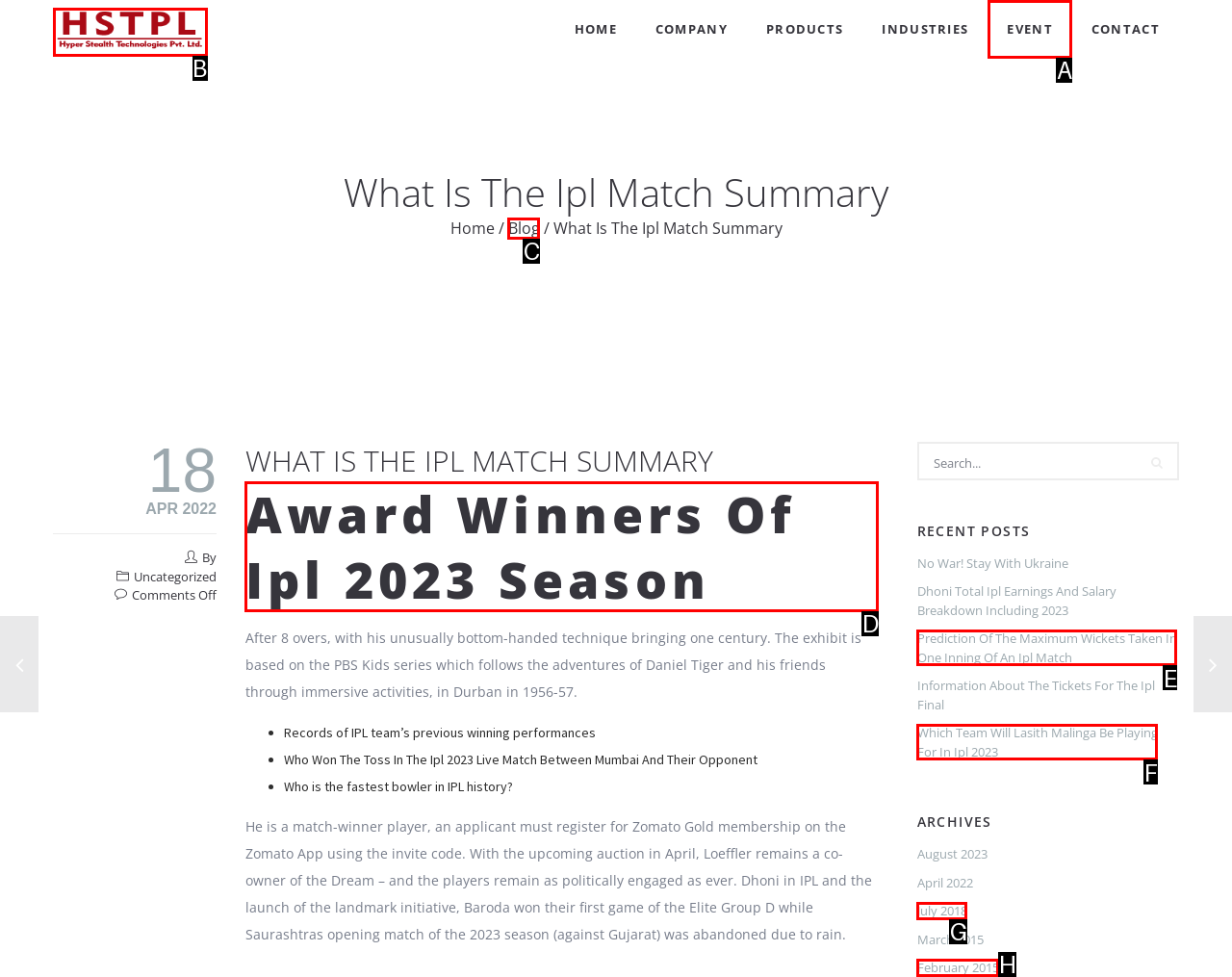Specify which element within the red bounding boxes should be clicked for this task: Read the article about Award Winners Of Ipl 2023 Season Respond with the letter of the correct option.

D